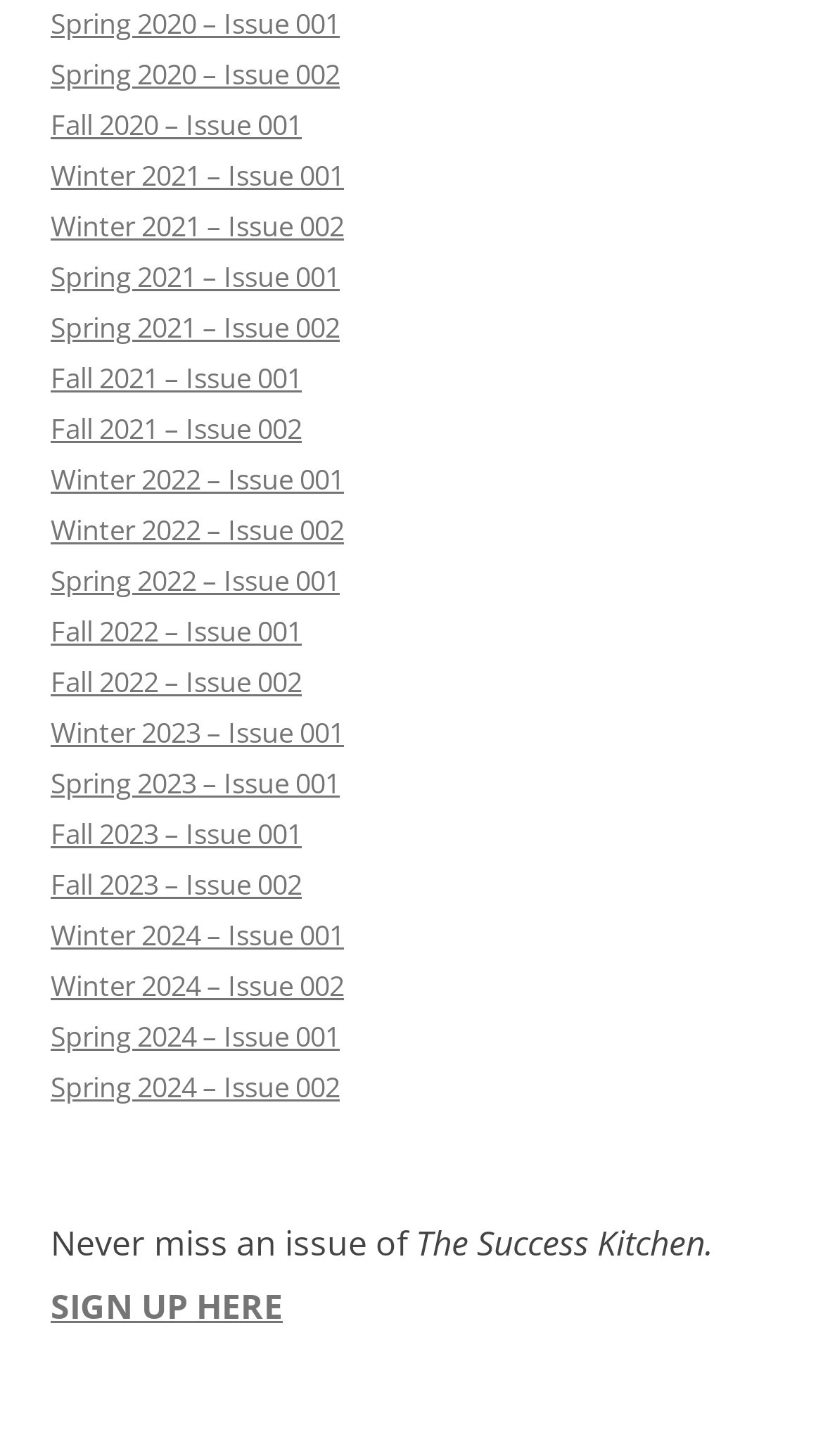Identify the bounding box coordinates of the area that should be clicked in order to complete the given instruction: "Explore the topic of refugees". The bounding box coordinates should be four float numbers between 0 and 1, i.e., [left, top, right, bottom].

None